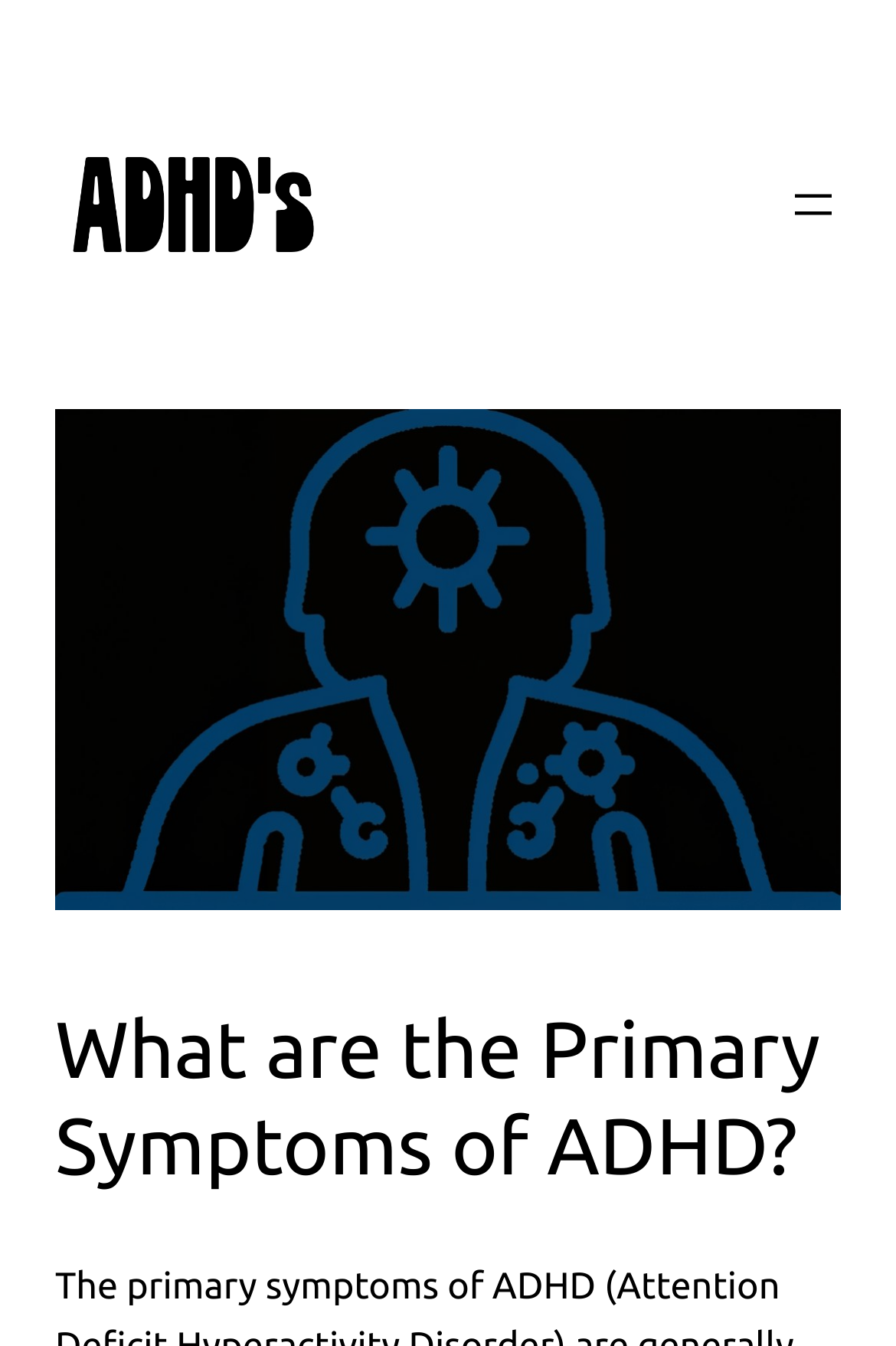Determine the bounding box coordinates in the format (top-left x, top-left y, bottom-right x, bottom-right y). Ensure all values are floating point numbers between 0 and 1. Identify the bounding box of the UI element described by: aria-label="Open menu"

[0.877, 0.131, 0.938, 0.172]